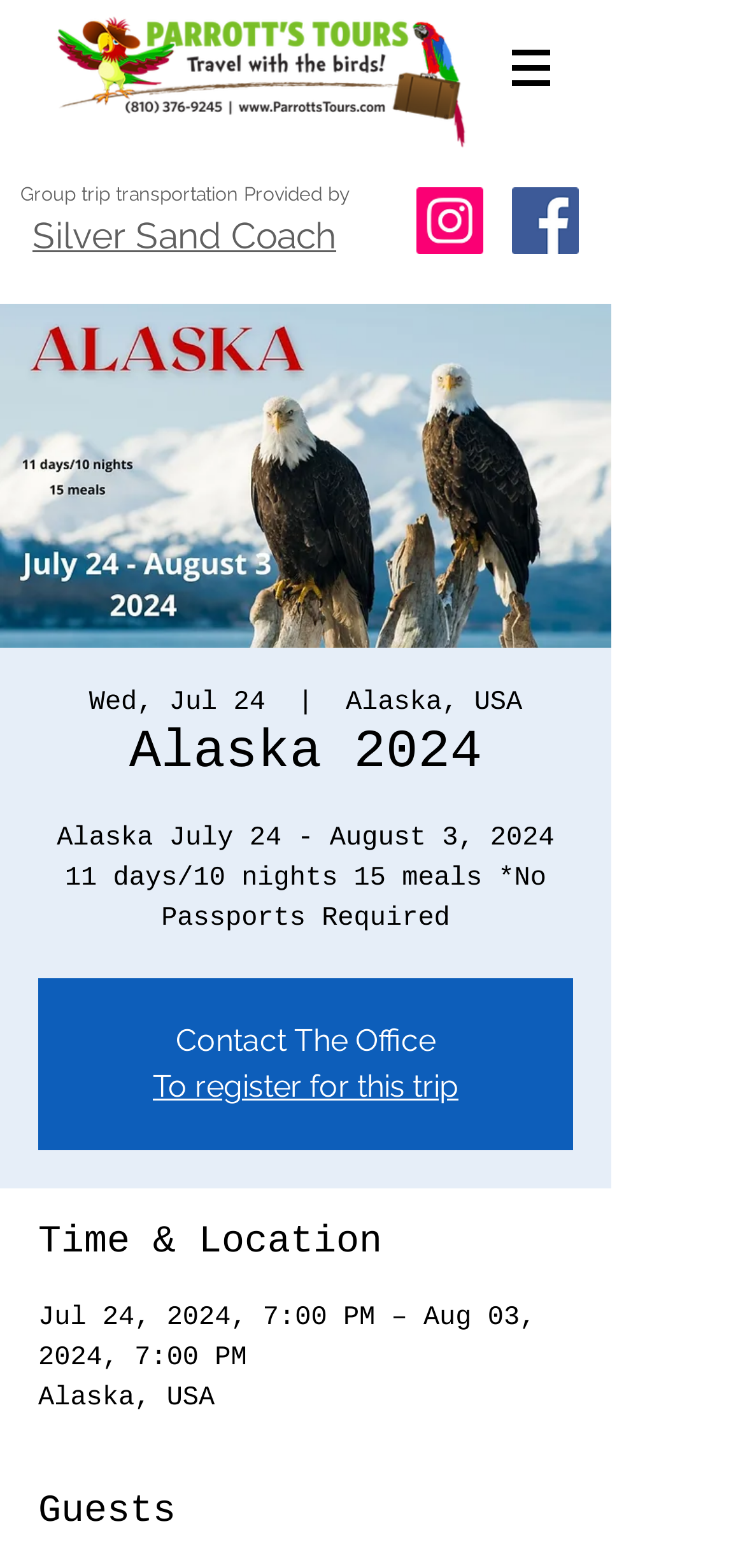What is the name of the coach providing transportation?
Based on the screenshot, answer the question with a single word or phrase.

Silver Sand Coach